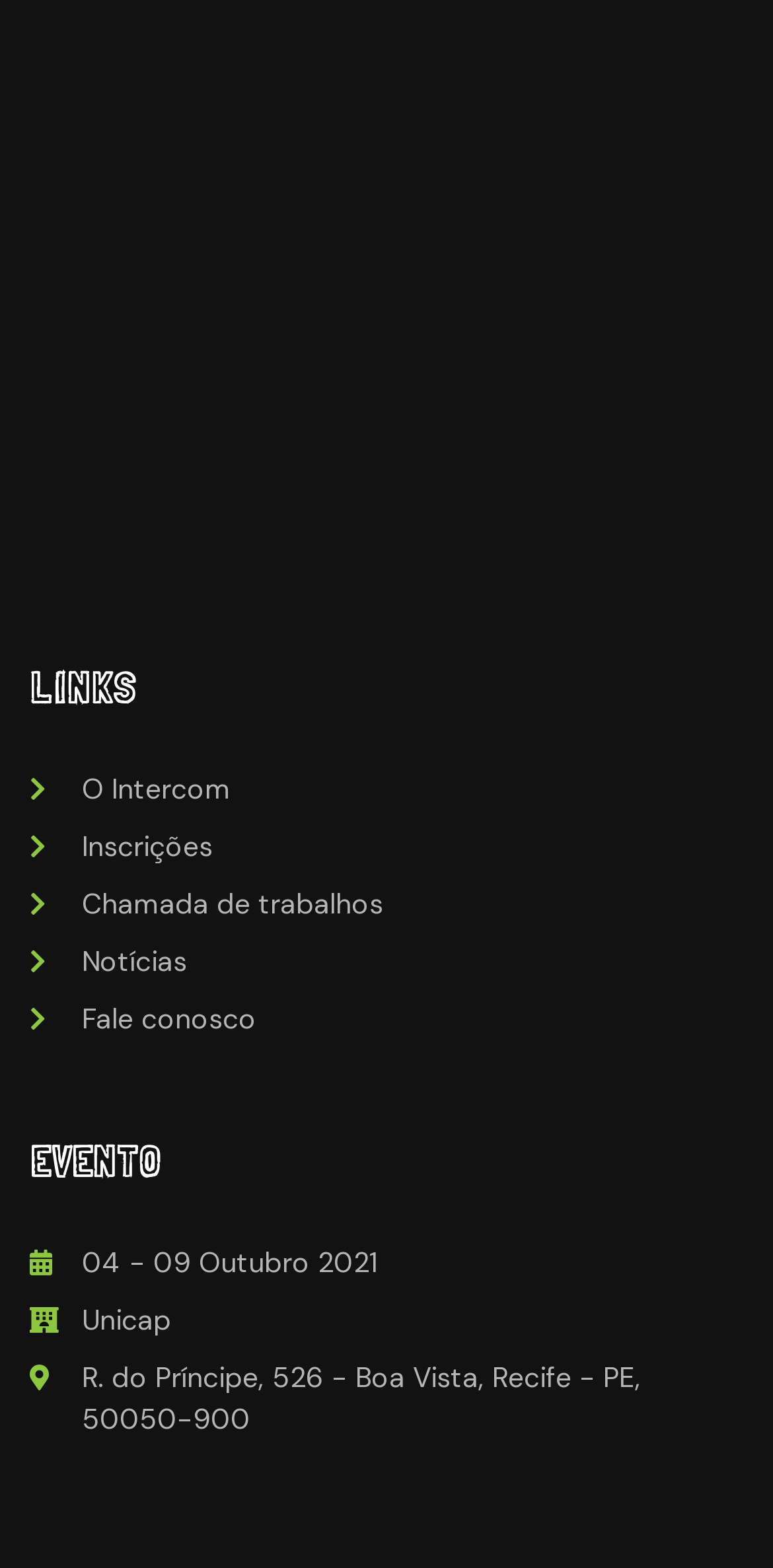Please find the bounding box coordinates of the element's region to be clicked to carry out this instruction: "View event details".

[0.106, 0.793, 0.488, 0.816]